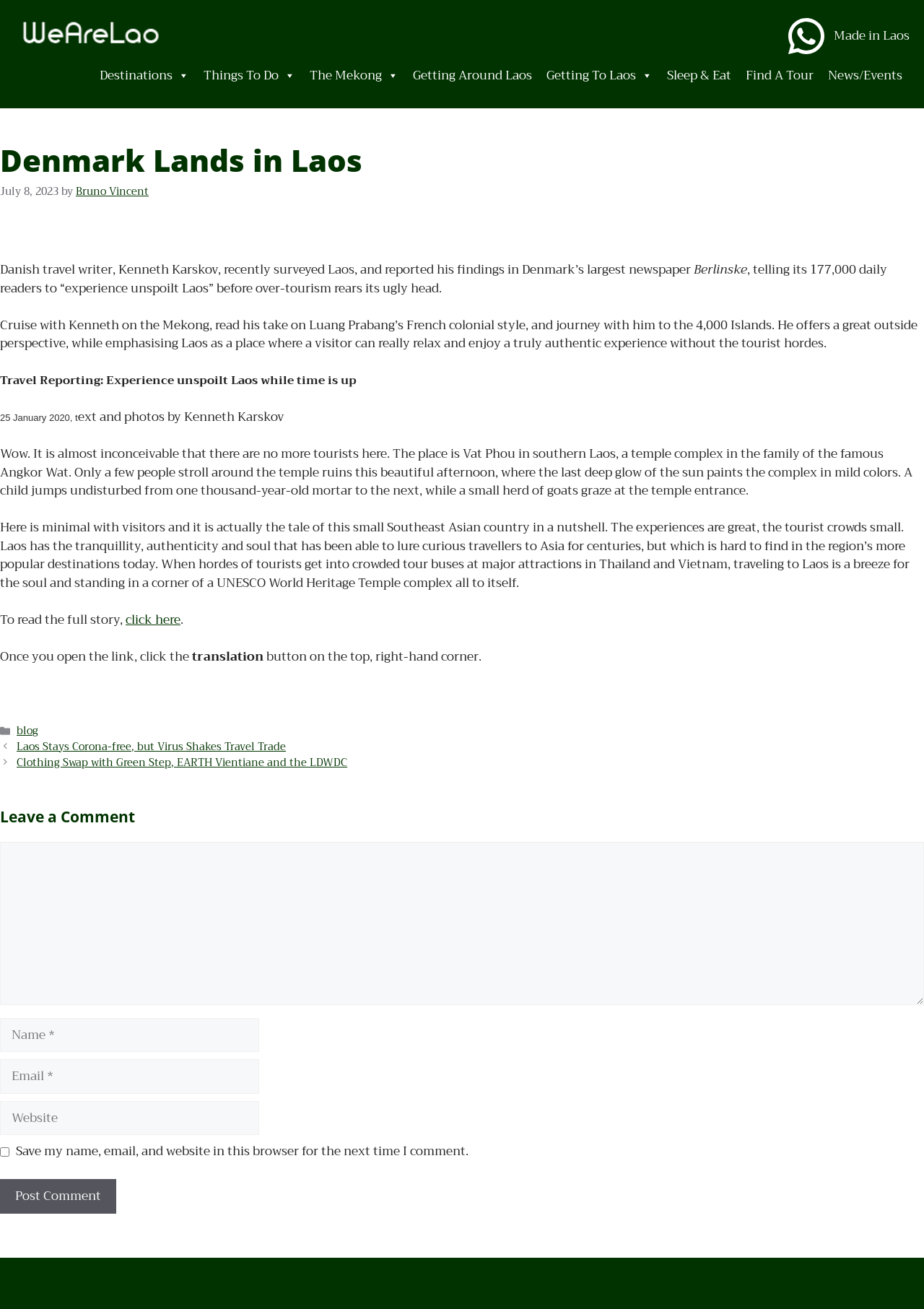Find the bounding box coordinates for the area you need to click to carry out the instruction: "Click on the Post Comment button". The coordinates should be four float numbers between 0 and 1, indicated as [left, top, right, bottom].

[0.0, 0.901, 0.126, 0.927]